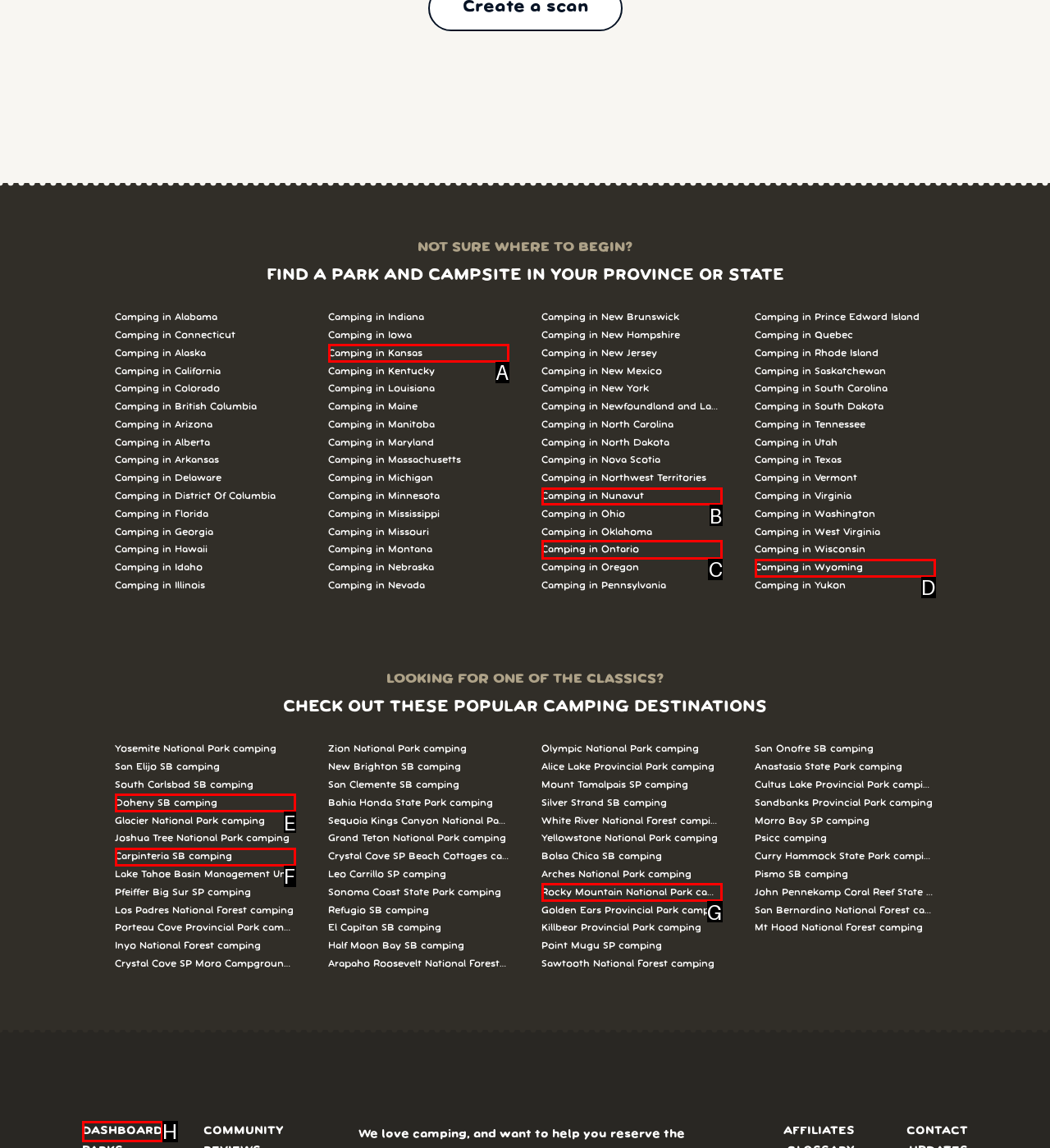Choose the letter of the UI element necessary for this task: Discover camping in Ontario
Answer with the correct letter.

C